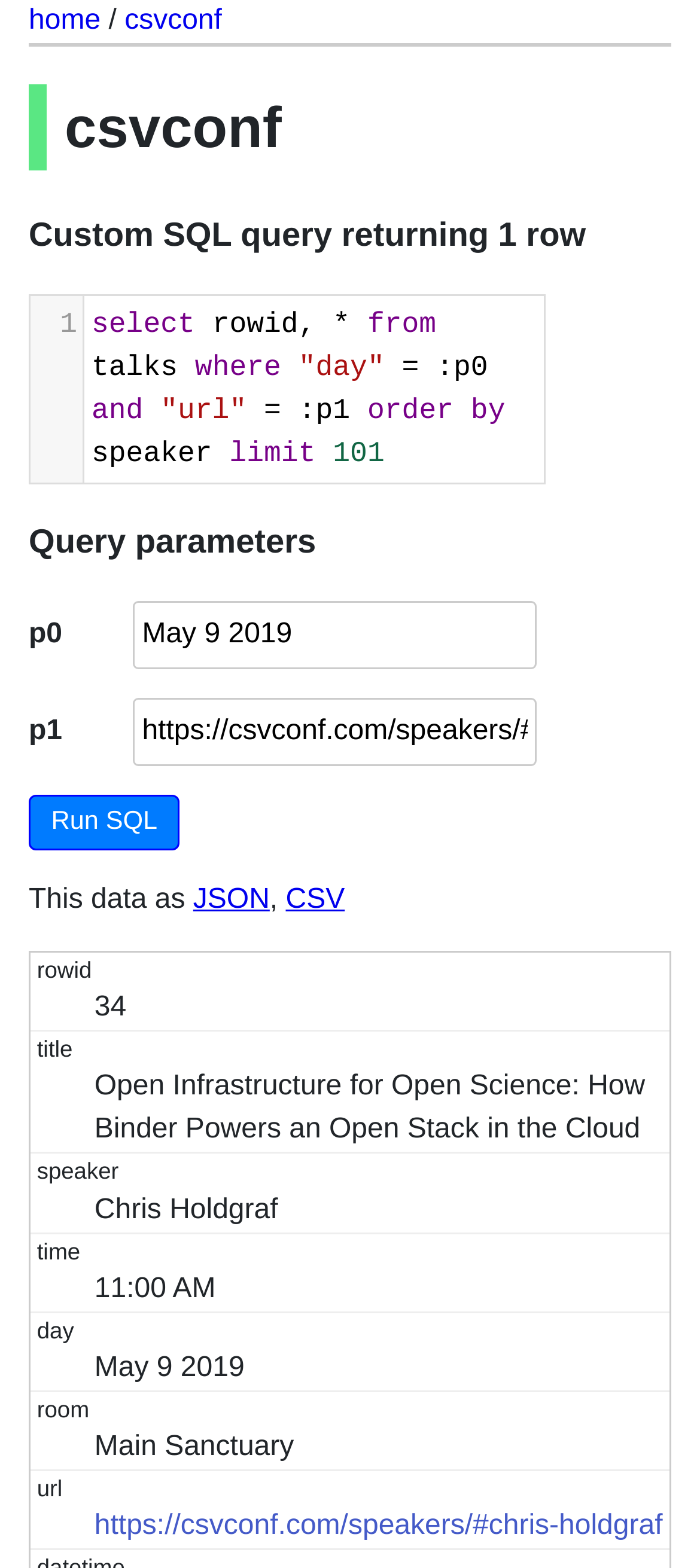Please find the bounding box coordinates of the element that must be clicked to perform the given instruction: "visit speaker Chris Holdgraf's URL". The coordinates should be four float numbers from 0 to 1, i.e., [left, top, right, bottom].

[0.135, 0.964, 0.947, 0.983]